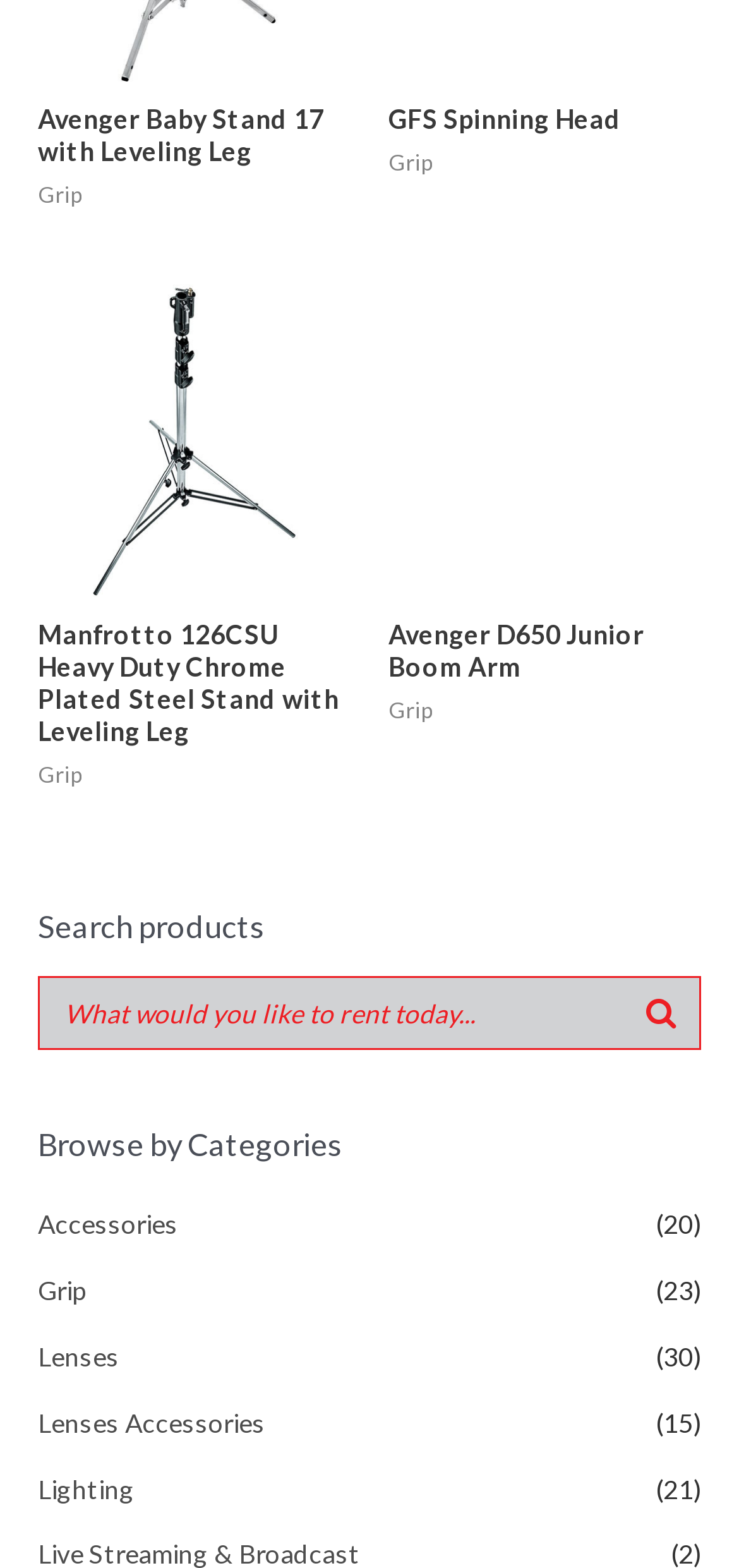Provide a brief response using a word or short phrase to this question:
How many categories are there?

6